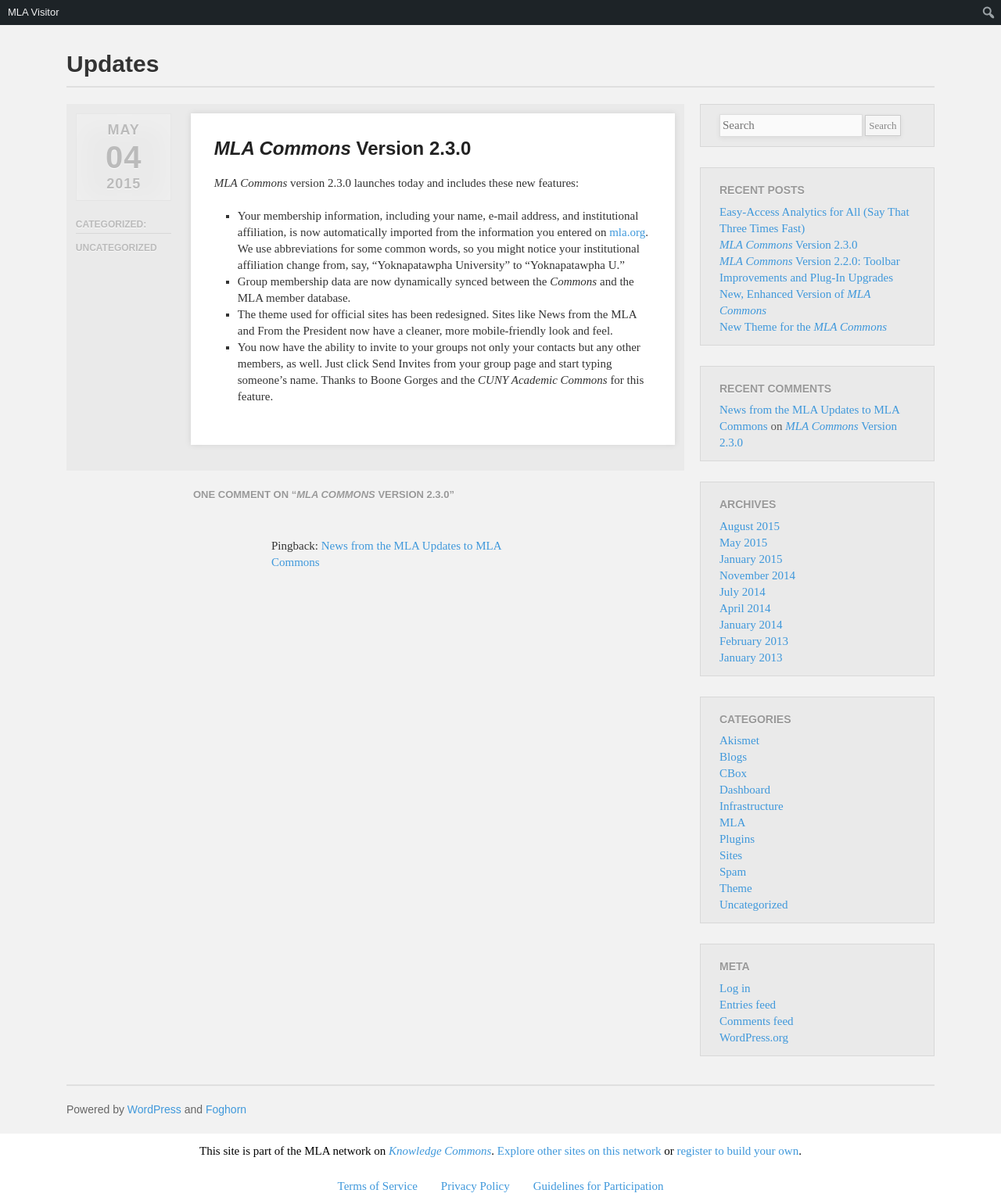Provide the bounding box coordinates of the section that needs to be clicked to accomplish the following instruction: "Log in to the system."

[0.719, 0.816, 0.75, 0.826]